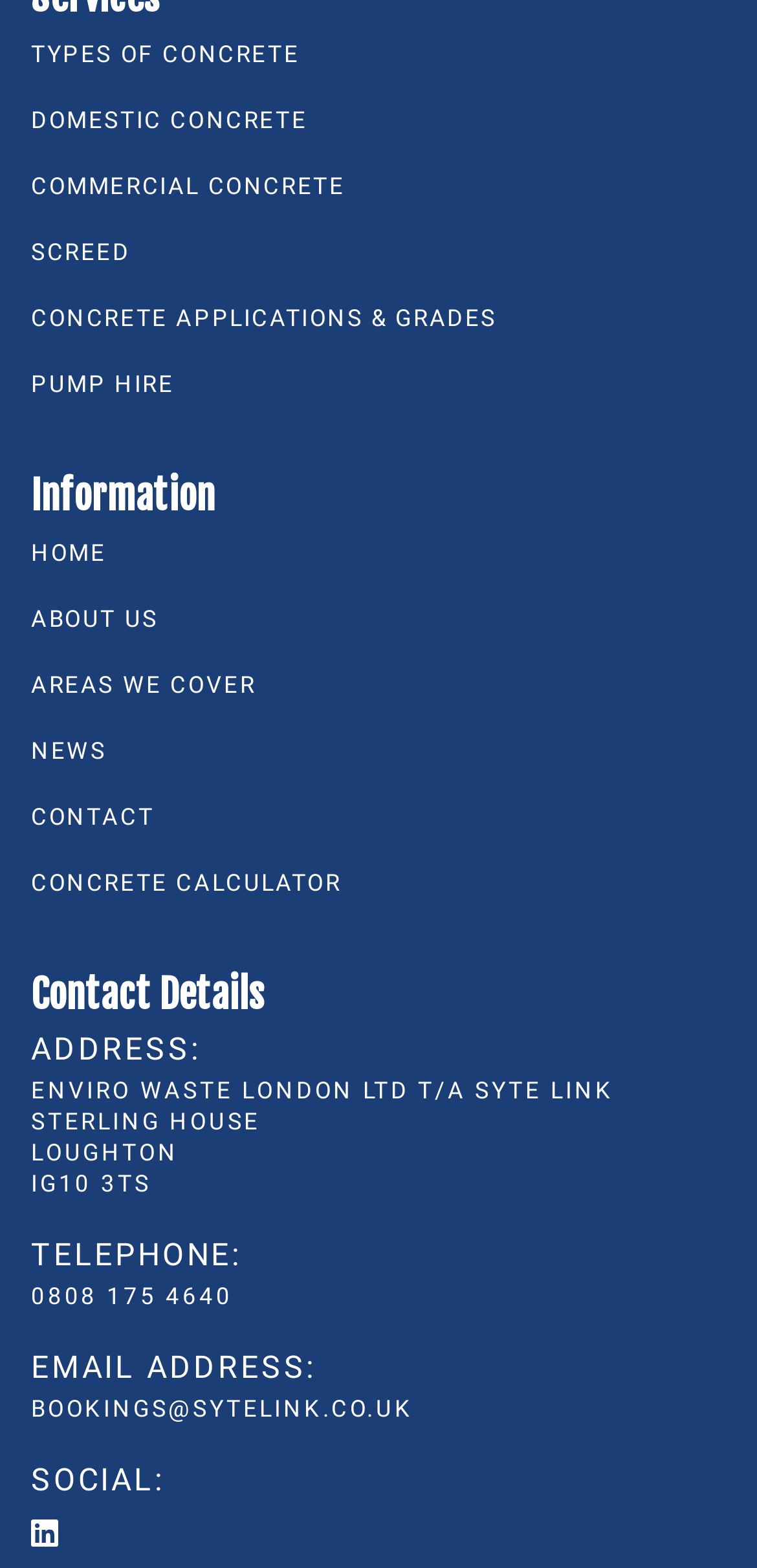Please locate the bounding box coordinates of the element that should be clicked to achieve the given instruction: "Visit the HOME page".

[0.041, 0.344, 0.141, 0.361]